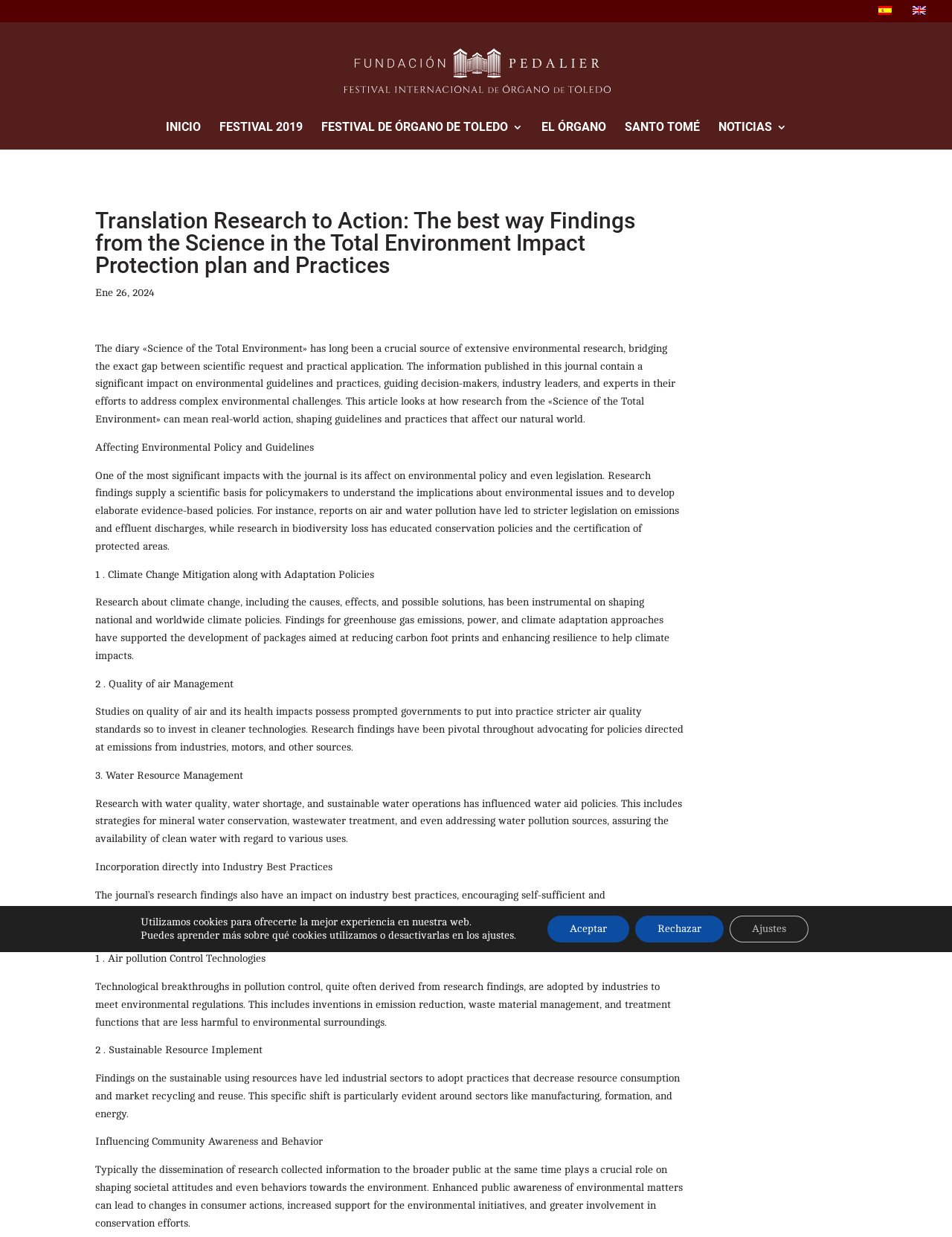Provide a thorough description of this webpage.

The webpage is about "Translation Research to Action" and its impact on environmental protection plans and practices. At the top right corner, there are two language options, "es_ES" and "en_GB", each accompanied by a small flag icon. Below these options, there is a link to "Fundación Pedalier" with its logo.

The main navigation menu is located at the top center, with links to "INICIO", "FESTIVAL 2019", "FESTIVAL DE ÓRGANO DE TOLEDO 3", "EL ÓRGANO", "SANTO TOMÉ", and "NOTICIAS 3". A search box is placed at the top right corner, allowing users to search for specific content.

The main content area is divided into several sections. The first section has a heading "Translation Research to Action: The best way Findings from the Science in the Total Environment Impact Protection plan and Practices" and a date "Ene 26, 2024". Below this, there is a paragraph of text explaining the importance of research from the "Science of the Total Environment" journal in shaping environmental guidelines and practices.

The next section is titled "Affecting Environmental Policy and Guidelines" and discusses how research findings from the journal have impacted environmental policy and legislation. This is followed by three subsections: "1. Climate Change Mitigation and Adaptation Policies", "2. Quality of air Management", and "3. Water Resource Management", each explaining how research has influenced policy decisions in these areas.

The following section is titled "Incorporation into Industry Best Practices" and discusses how research findings have impacted industry practices, encouraging sustainable and environmentally friendly operations. This section has two subsections: "1. Air pollution Control Technologies" and "2. Sustainable Resource Implement", each explaining how research has led to technological breakthroughs and sustainable practices in industries.

The final section is titled "Influencing Community Awareness and Behavior" and discusses how research has raised public awareness of environmental issues, leading to changes in consumer behavior and increased support for environmental initiatives.

At the bottom of the page, there is a banner about cookies, with a message explaining that the website uses cookies to provide the best experience. There are three buttons: "Aceptar", "Rechazar", and "Ajustes", allowing users to accept, reject, or adjust cookie settings.